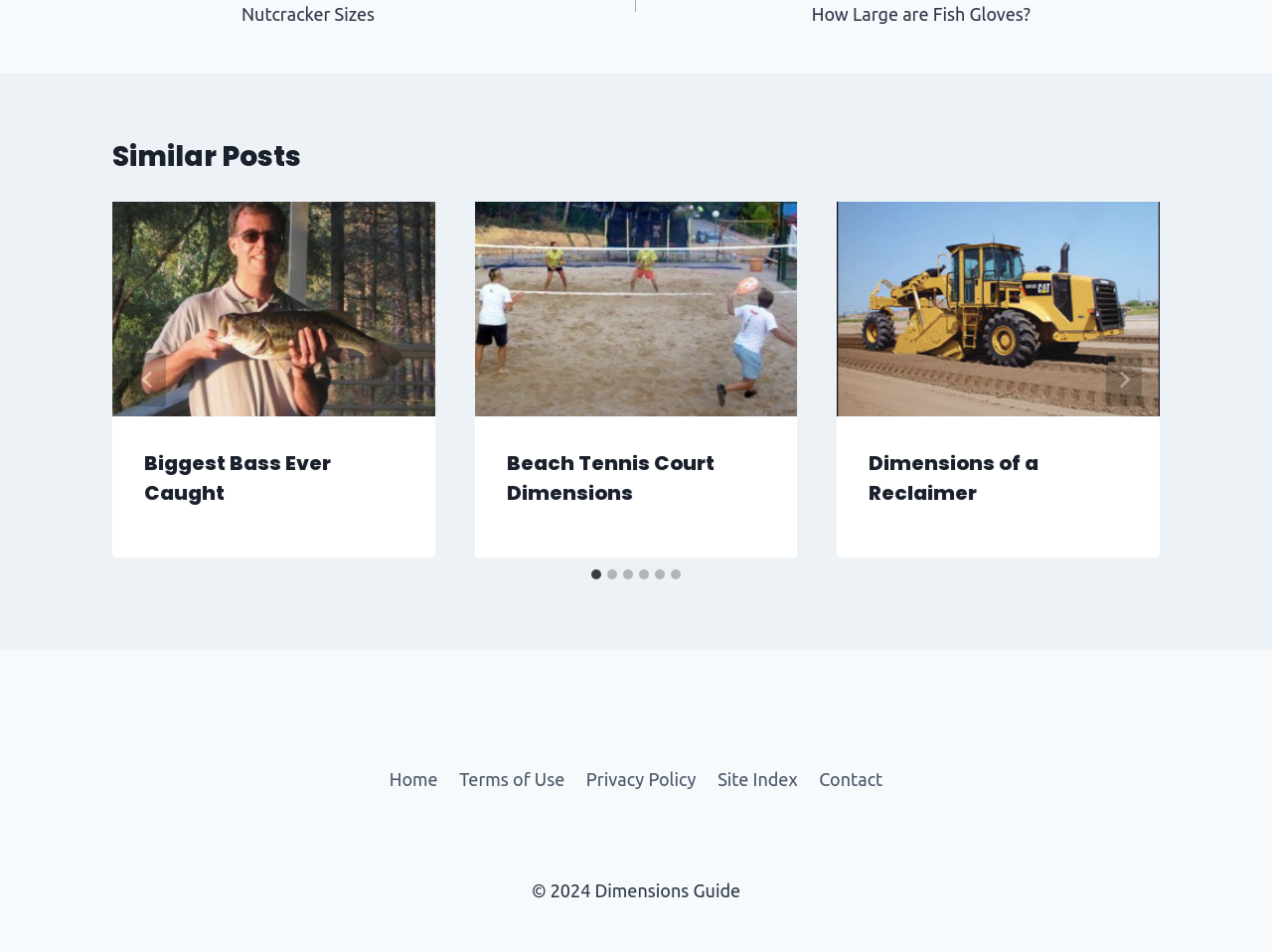Answer the following query with a single word or phrase:
How many slides are there in total?

6